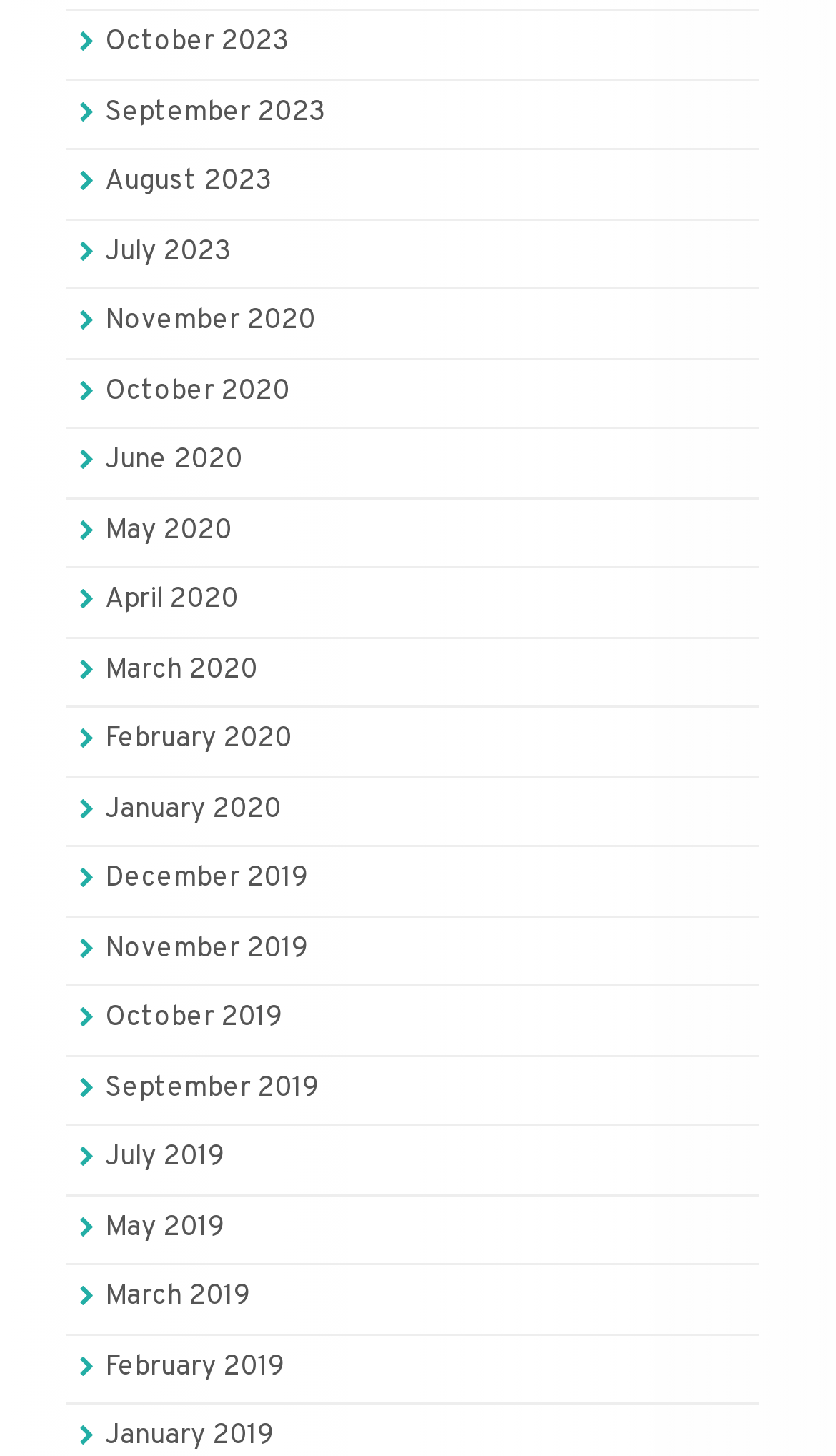Answer in one word or a short phrase: 
What is the most recent month listed?

October 2023